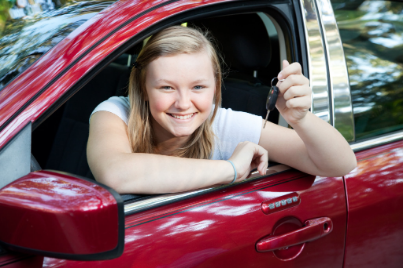Use a single word or phrase to answer the following:
What is the atmosphere in the scene?

joyful